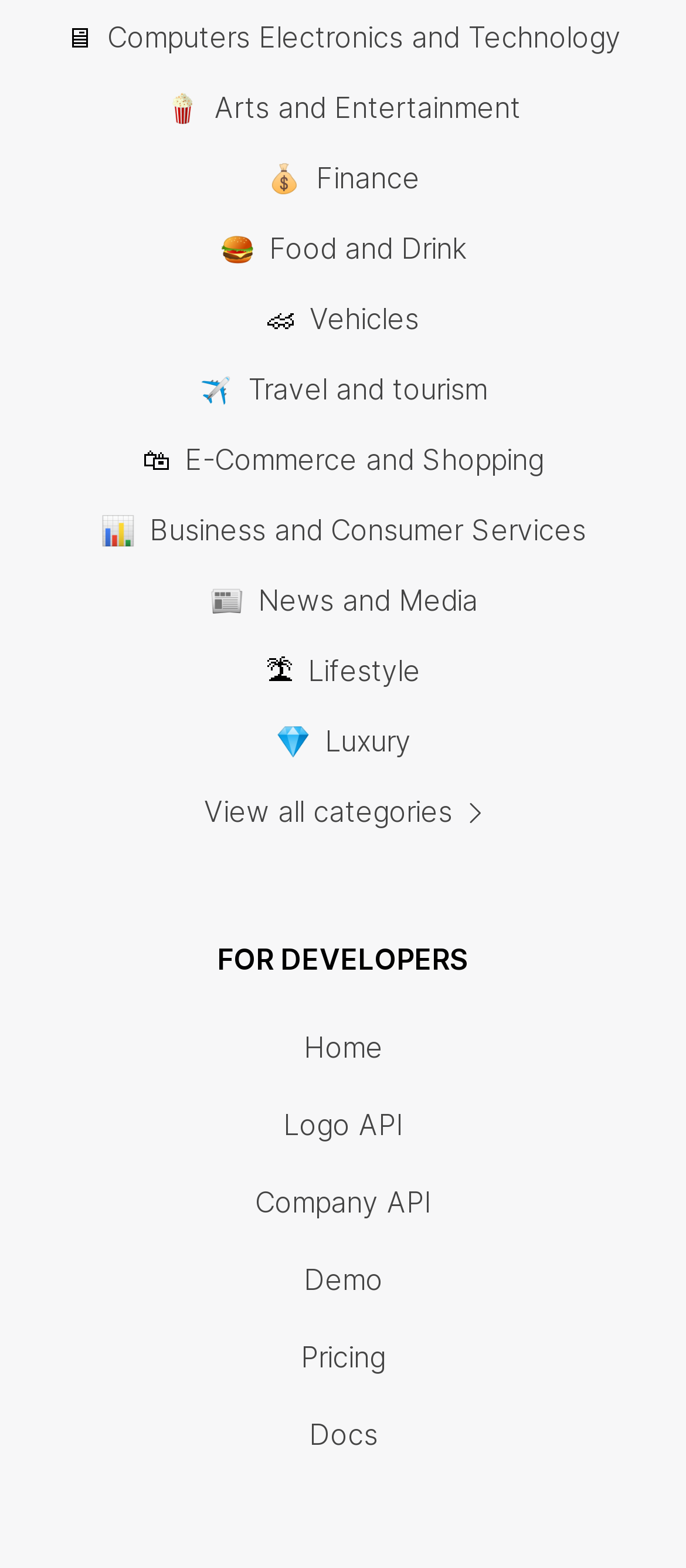Please indicate the bounding box coordinates for the clickable area to complete the following task: "View all categories". The coordinates should be specified as four float numbers between 0 and 1, i.e., [left, top, right, bottom].

[0.095, 0.504, 0.905, 0.531]